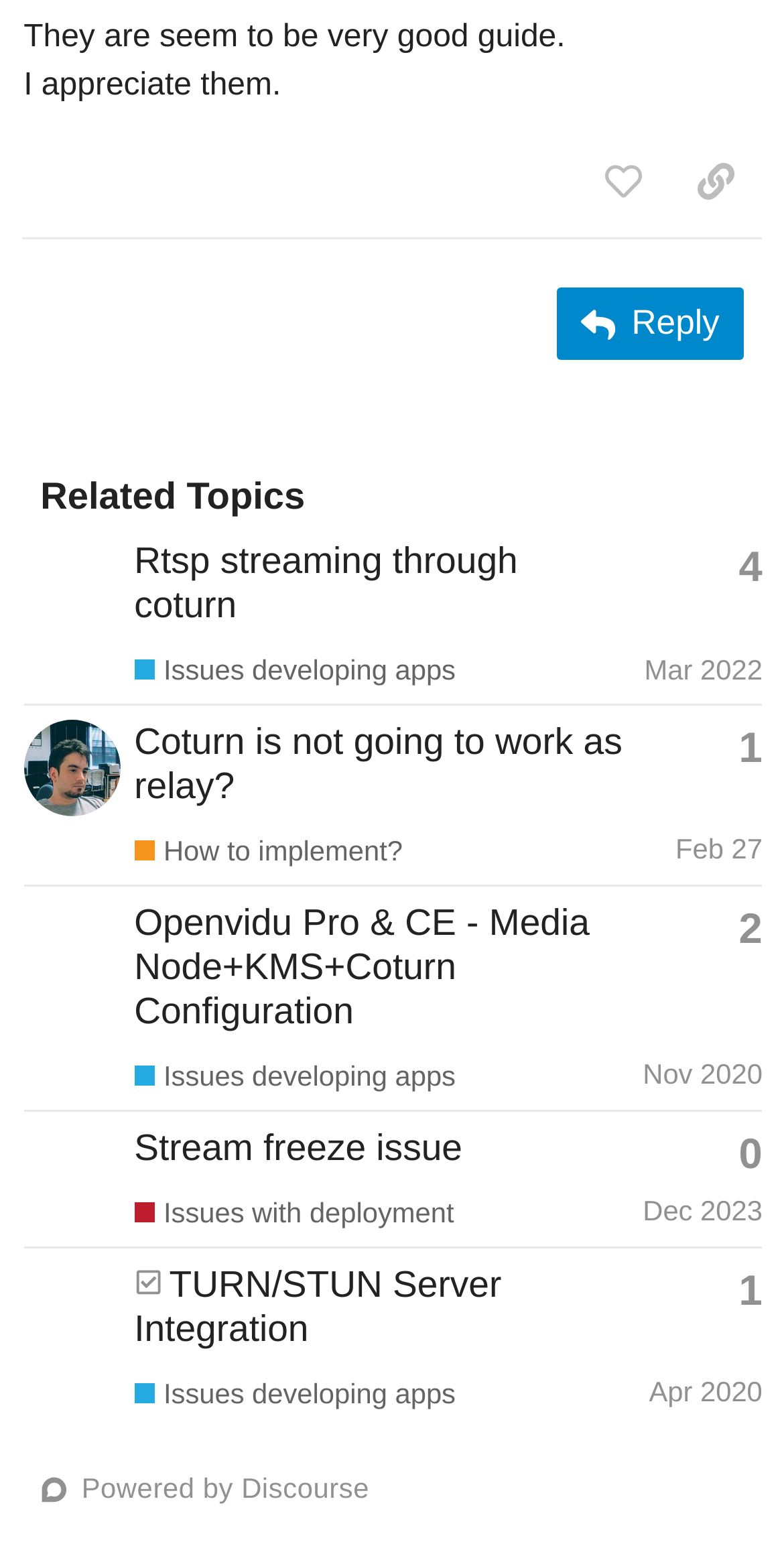What is the topic of the discussion?
Refer to the screenshot and answer in one word or phrase.

OpenVidu